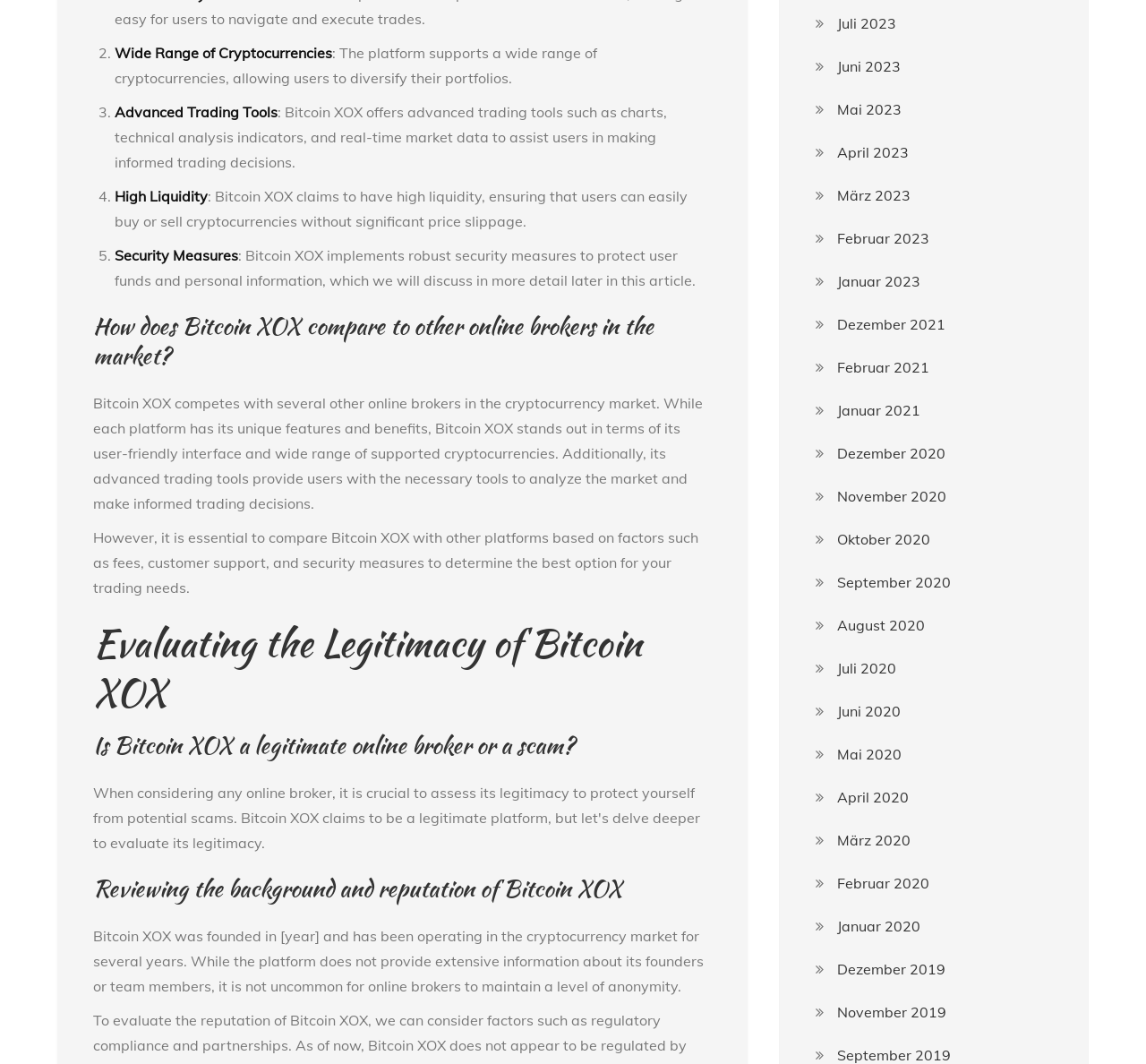Please determine the bounding box coordinates of the section I need to click to accomplish this instruction: "Click on 'How does Bitcoin XOX compare to other online brokers in the market?'".

[0.081, 0.293, 0.621, 0.349]